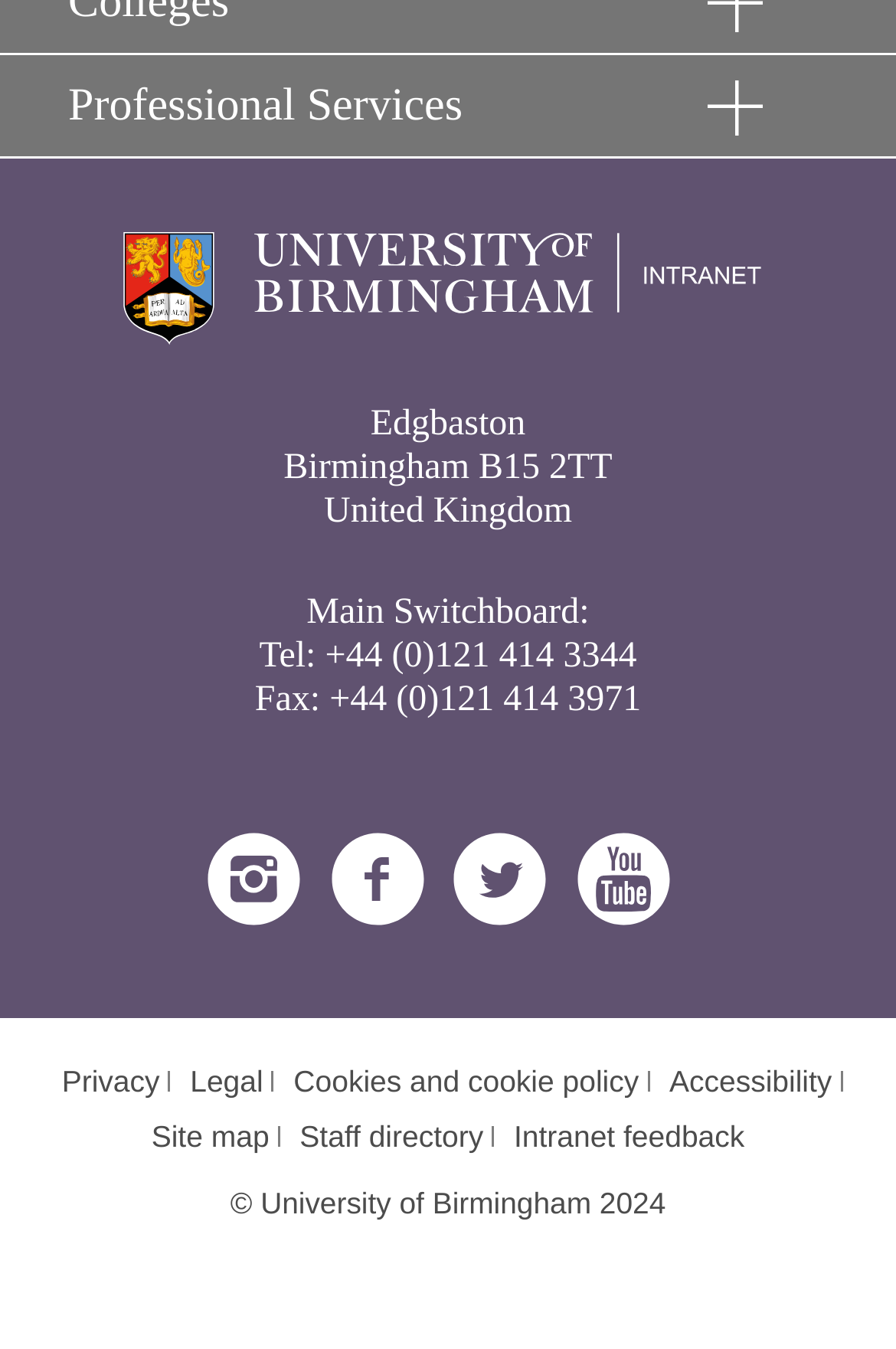Specify the bounding box coordinates of the area that needs to be clicked to achieve the following instruction: "Go to Staff directory".

[0.334, 0.83, 0.54, 0.855]